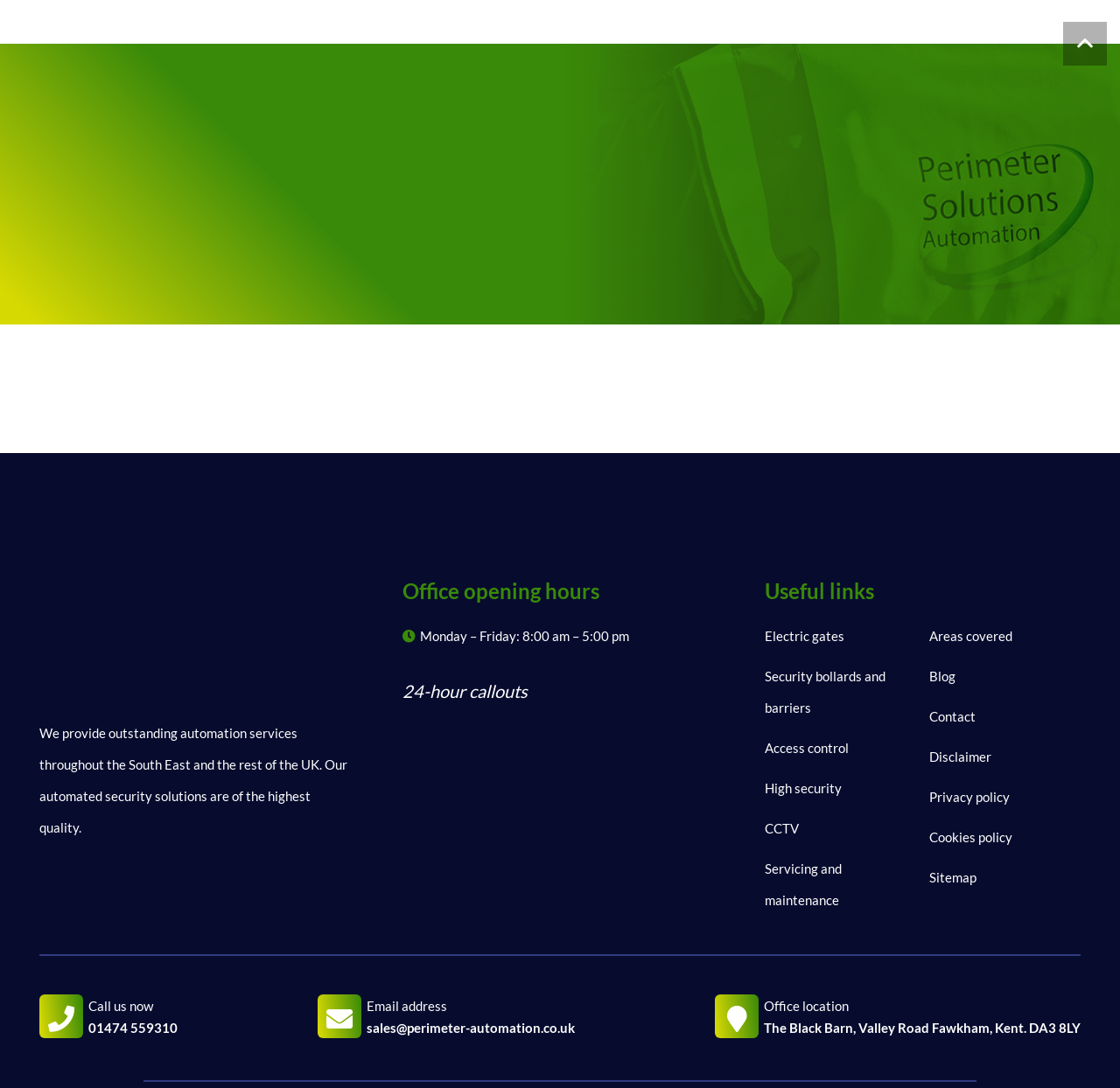What is the phone number to contact Perimeter Solutions Automation? Based on the screenshot, please respond with a single word or phrase.

01474 559310